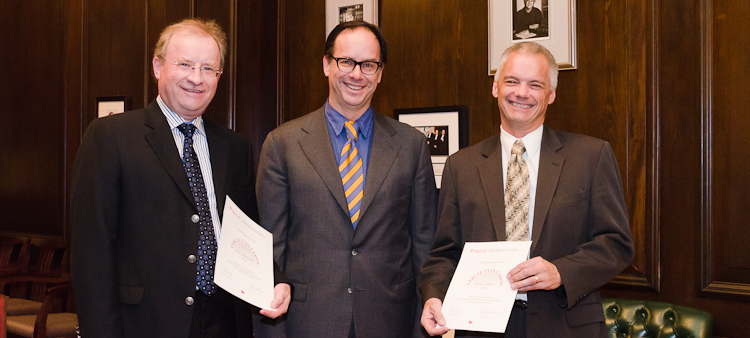Give an elaborate caption for the image.

The image captures a moment from the 11th Annual Colloquium of secured transactions law professors held on November 15, 2013. In the photograph, three distinguished individuals stand side by side, each holding a certificate. From left to right, the individuals are Marc Boudreault, Dean Daniel Jutras, and Charles Belleau. They are depicted against a backdrop of dark wood paneling, with framed photographs adorning the wall behind them, emphasizing the formal academic setting of the event. The image serves to commemorate their induction into the Cercle Yves Caron, a notable recognition within their field. The event was documented by photographer L. Larose, highlighting the achievements of these legal scholars in the realm of secured transactions law.